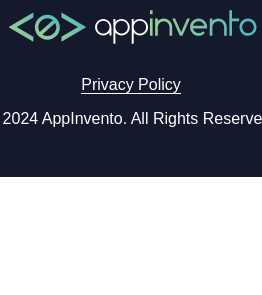Give a thorough explanation of the image.

The image showcases the logo of AppInvento, a no-code platform designed for tech visionaries. Below the logo, there is a link to the "Privacy Policy," suggesting the company's commitment to user privacy and transparency. Additionally, the text confirms the copyright status for the year 2024, stating, "2024 AppInvento. All Rights Reserved." The overall design features a dark background, enhancing the visibility of the logo and text, and aligning with modern web aesthetic practices. This image likely appears in the footer section of the AppInvento website, emphasizing the company's focus on legal and privacy details.